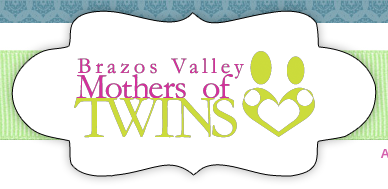What is the symbol in the center of the logo?
Using the image as a reference, answer the question in detail.

The caption states that a heart icon is central to the design of the logo, and that it is adorned with two stylized figures. This suggests that the heart icon is a key element of the logo and represents the nurturing connections among mothers of twins that the club aims to foster.